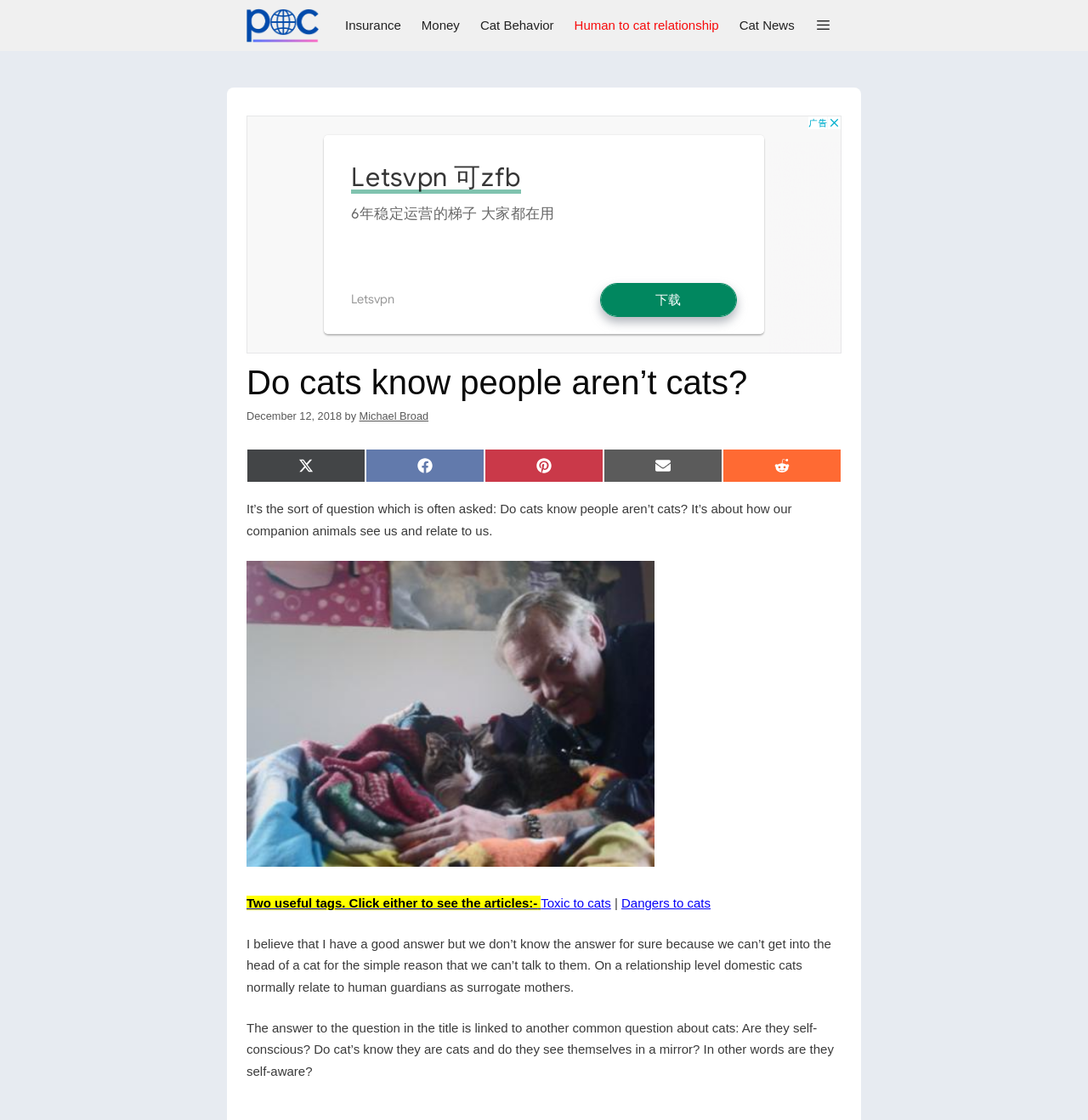What is the relationship between domestic cats and human guardians?
Please provide a comprehensive answer based on the visual information in the image.

The relationship between domestic cats and human guardians can be determined by reading the article. It states that 'domestic cats normally relate to human guardians as surrogate mothers', indicating that domestic cats see human guardians as surrogate mothers.